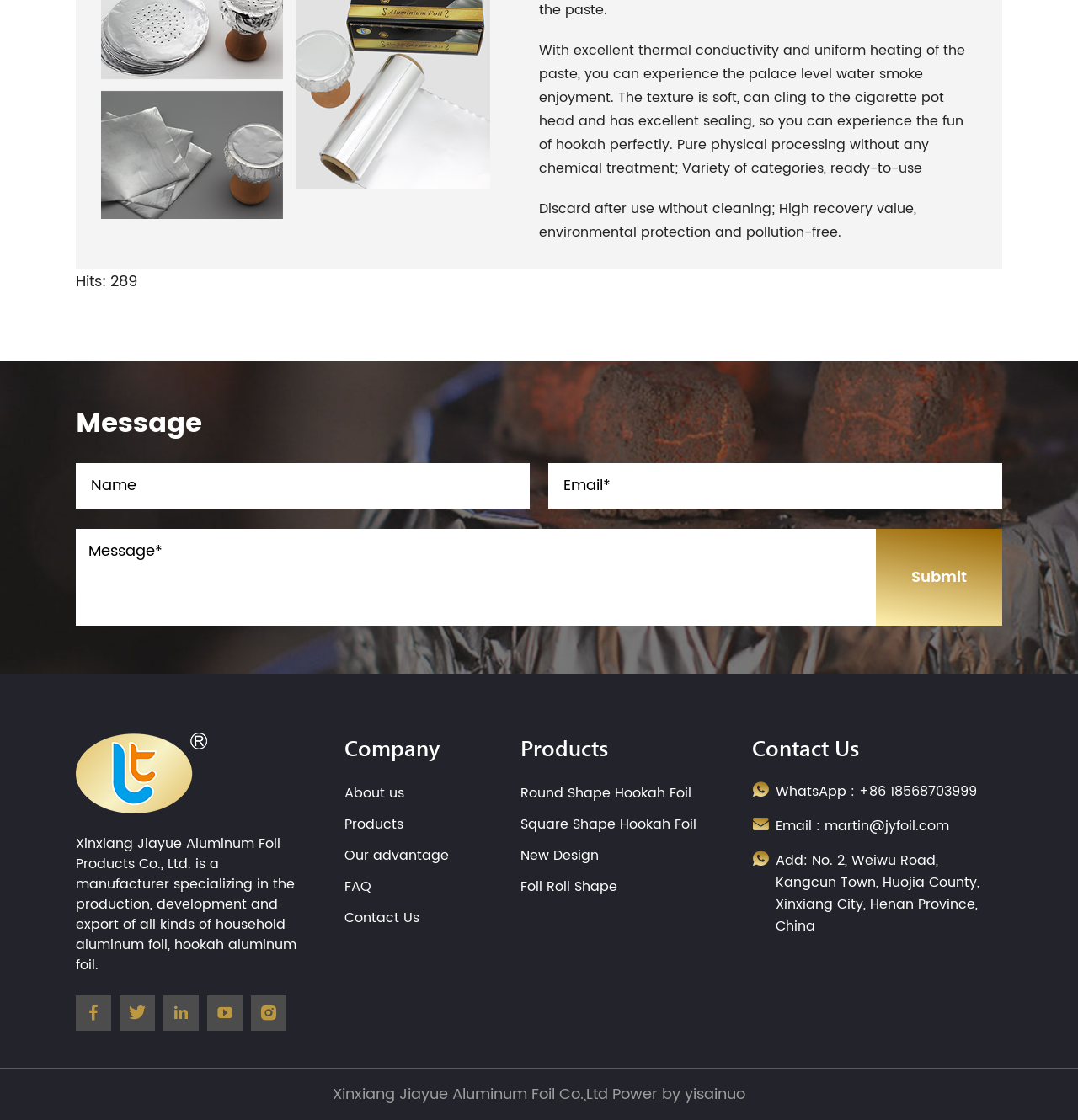What is the company's location? Analyze the screenshot and reply with just one word or a short phrase.

Xinxiang City, Henan Province, China